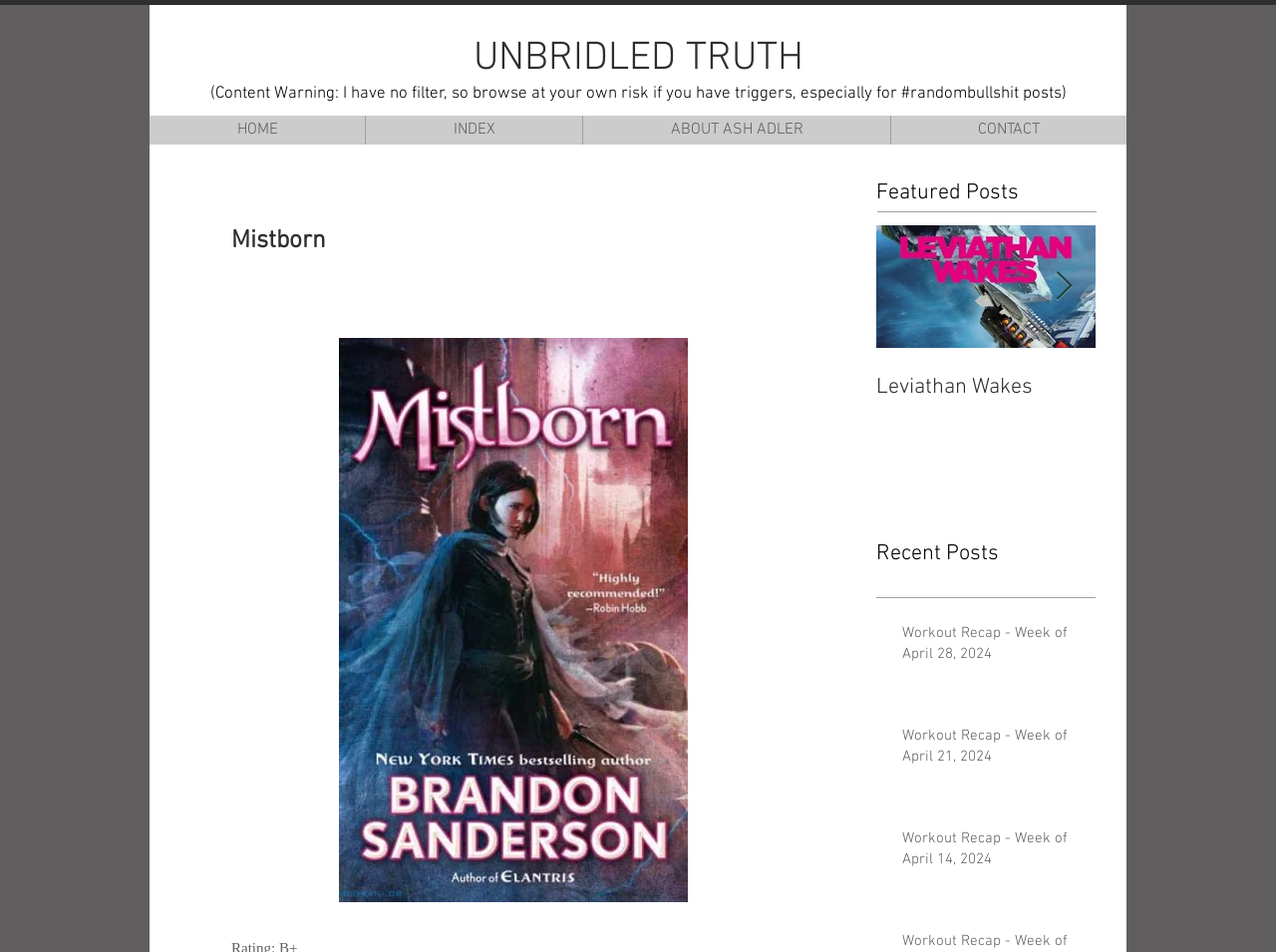Identify the bounding box coordinates for the UI element described by the following text: "ABOUT ASH ADLER". Provide the coordinates as four float numbers between 0 and 1, in the format [left, top, right, bottom].

[0.456, 0.121, 0.698, 0.152]